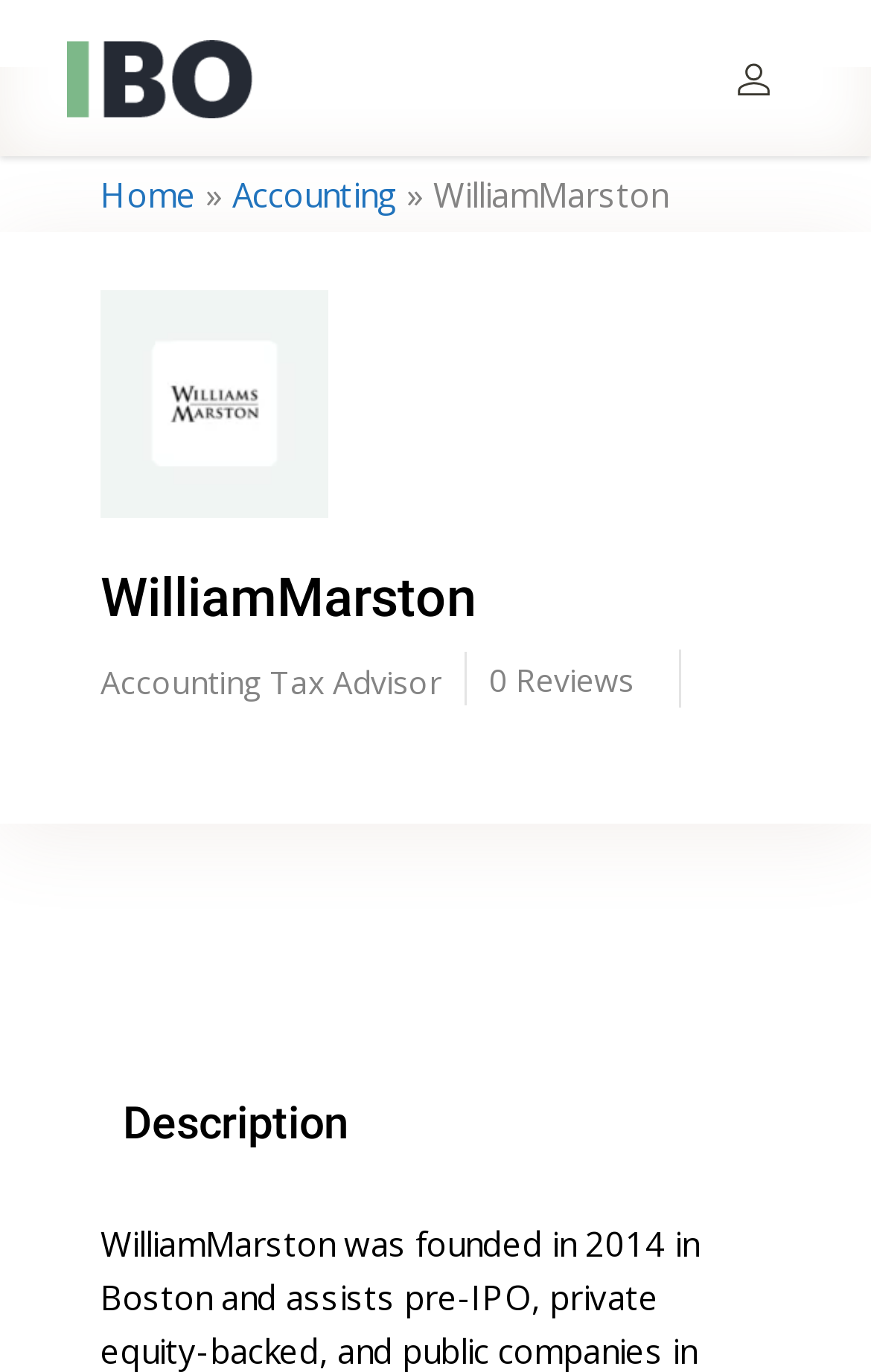What is the logo of WilliamMarston? Look at the image and give a one-word or short phrase answer.

Dark, light, and default logo